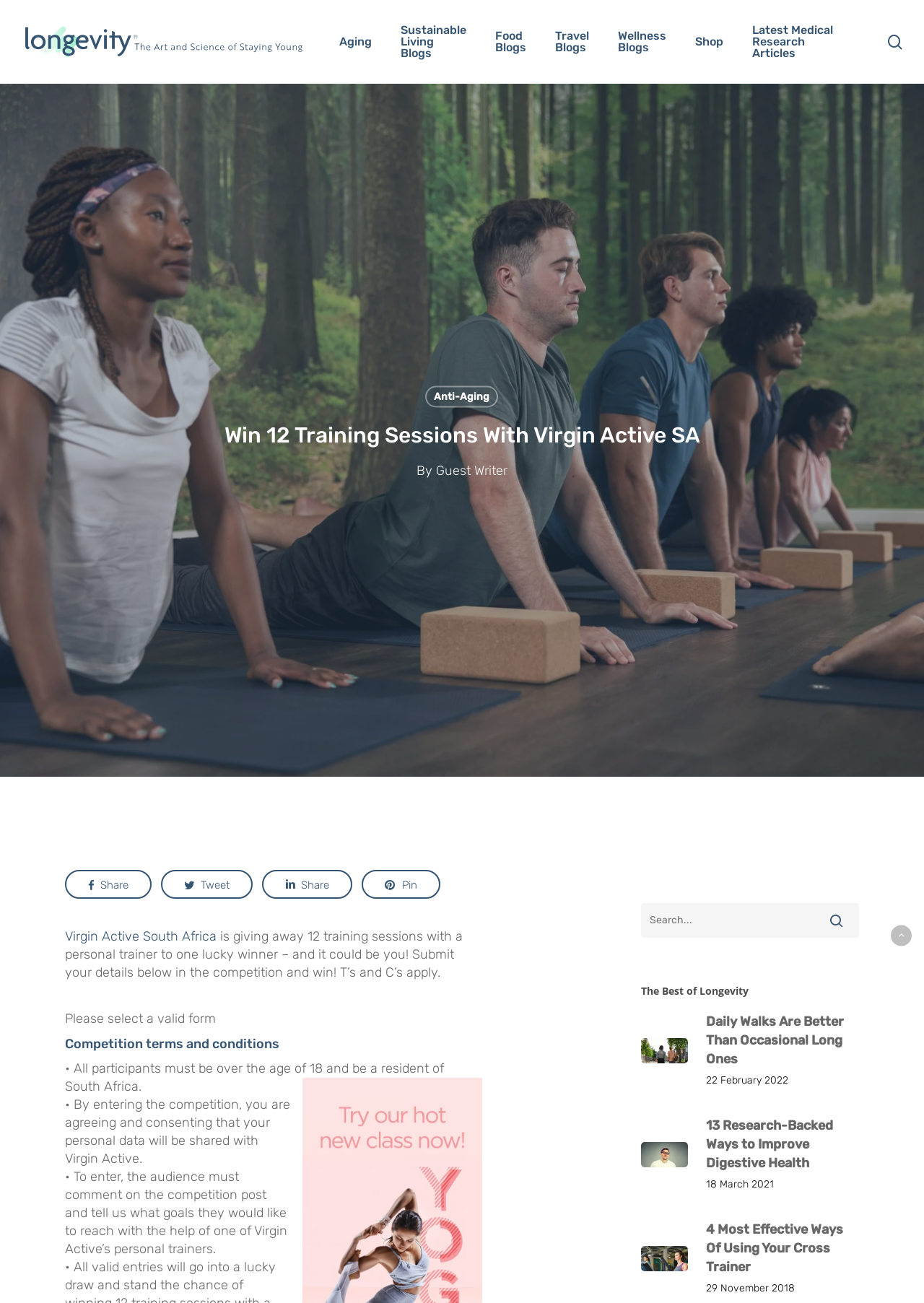Explain the features and main sections of the webpage comprehensively.

The webpage is about a competition to win 12 training sessions with a personal trainer from Virgin Active South Africa. At the top, there is a search bar with a textbox and a button to search. Below the search bar, there are several links to different categories, including "Aging", "Sustainable Living Blogs", "Food Blogs", and more. 

To the left of these links, there is a logo of Longevity LIVE, which is also a link. Above the logo, there is a link to close the search bar. 

The main content of the page is about the competition. There is a heading that reads "Win 12 Training Sessions With Virgin Active SA" and a brief description of the competition below it. The description explains that Virgin Active South Africa is giving away 12 training sessions with a personal trainer to one lucky winner, and that participants must submit their details to enter the competition.

Below the description, there are social media links to share the competition on different platforms. 

Further down, there are the terms and conditions of the competition, which include rules such as participants must be over 18 and residents of South Africa, and that by entering the competition, participants are agreeing to share their personal data with Virgin Active.

On the right side of the page, there is a section titled "The Best of Longevity" with three links to articles, each with an accompanying image. The articles are about daily walks, digestive health, and using a cross trainer.

At the very bottom of the page, there is a link to go back to the top of the page.